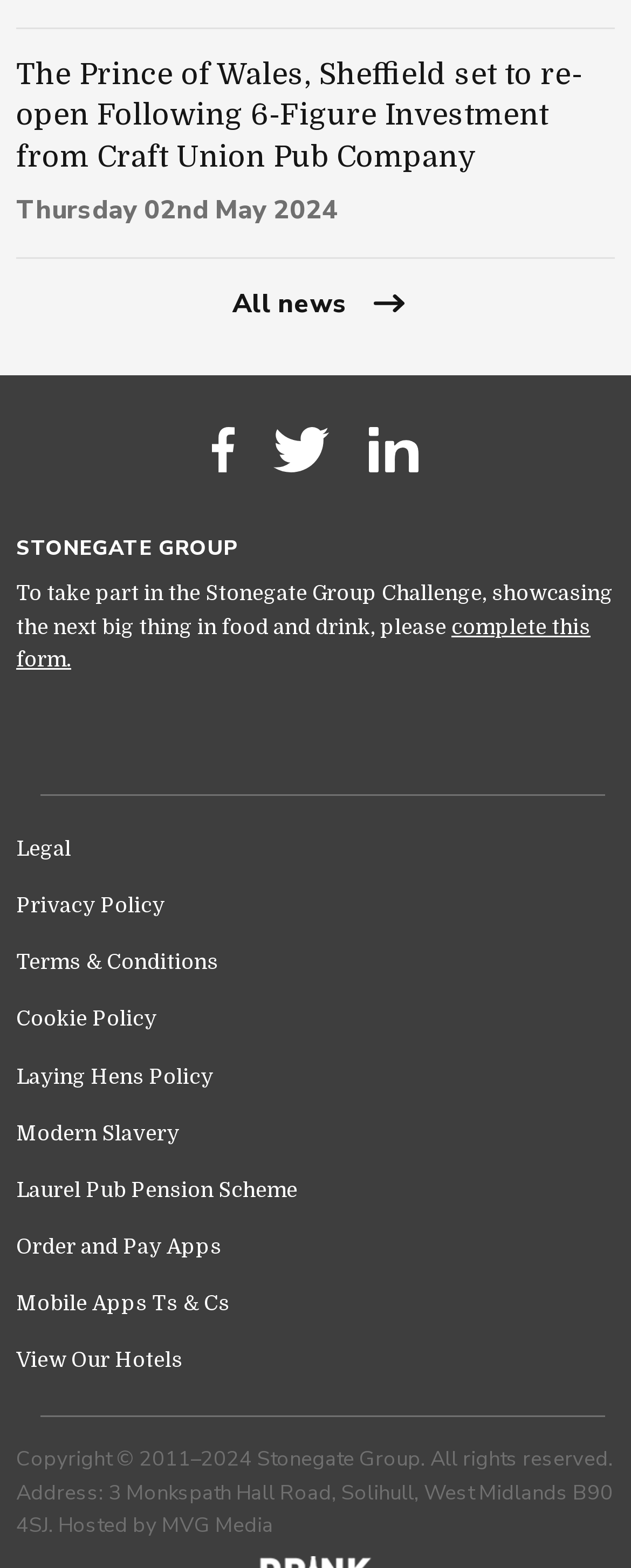Please identify the bounding box coordinates of the element's region that I should click in order to complete the following instruction: "Complete the Stonegate Group Challenge form". The bounding box coordinates consist of four float numbers between 0 and 1, i.e., [left, top, right, bottom].

[0.026, 0.392, 0.936, 0.428]